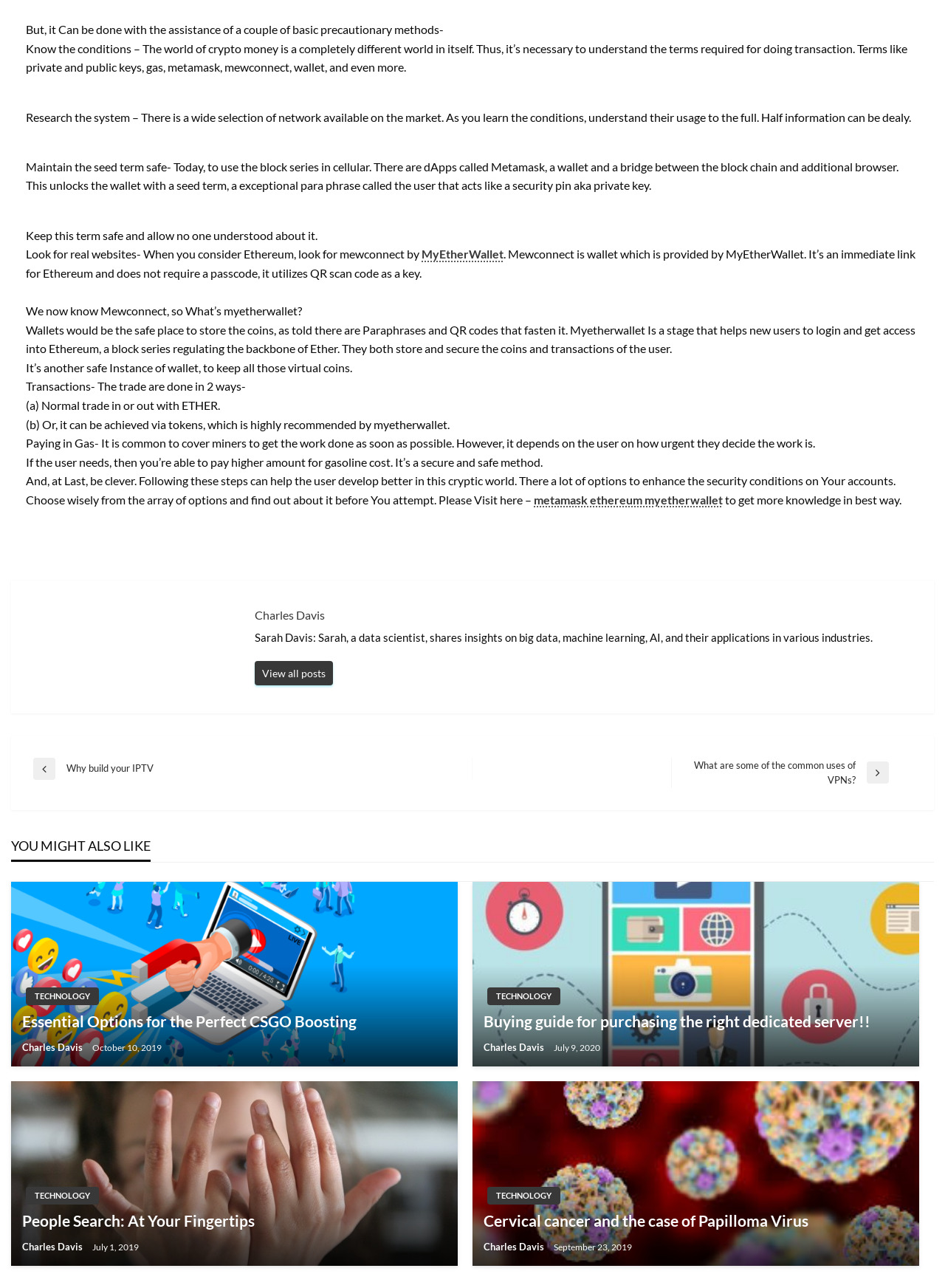Determine the bounding box for the described HTML element: "Technology". Ensure the coordinates are four float numbers between 0 and 1 in the format [left, top, right, bottom].

[0.516, 0.921, 0.593, 0.935]